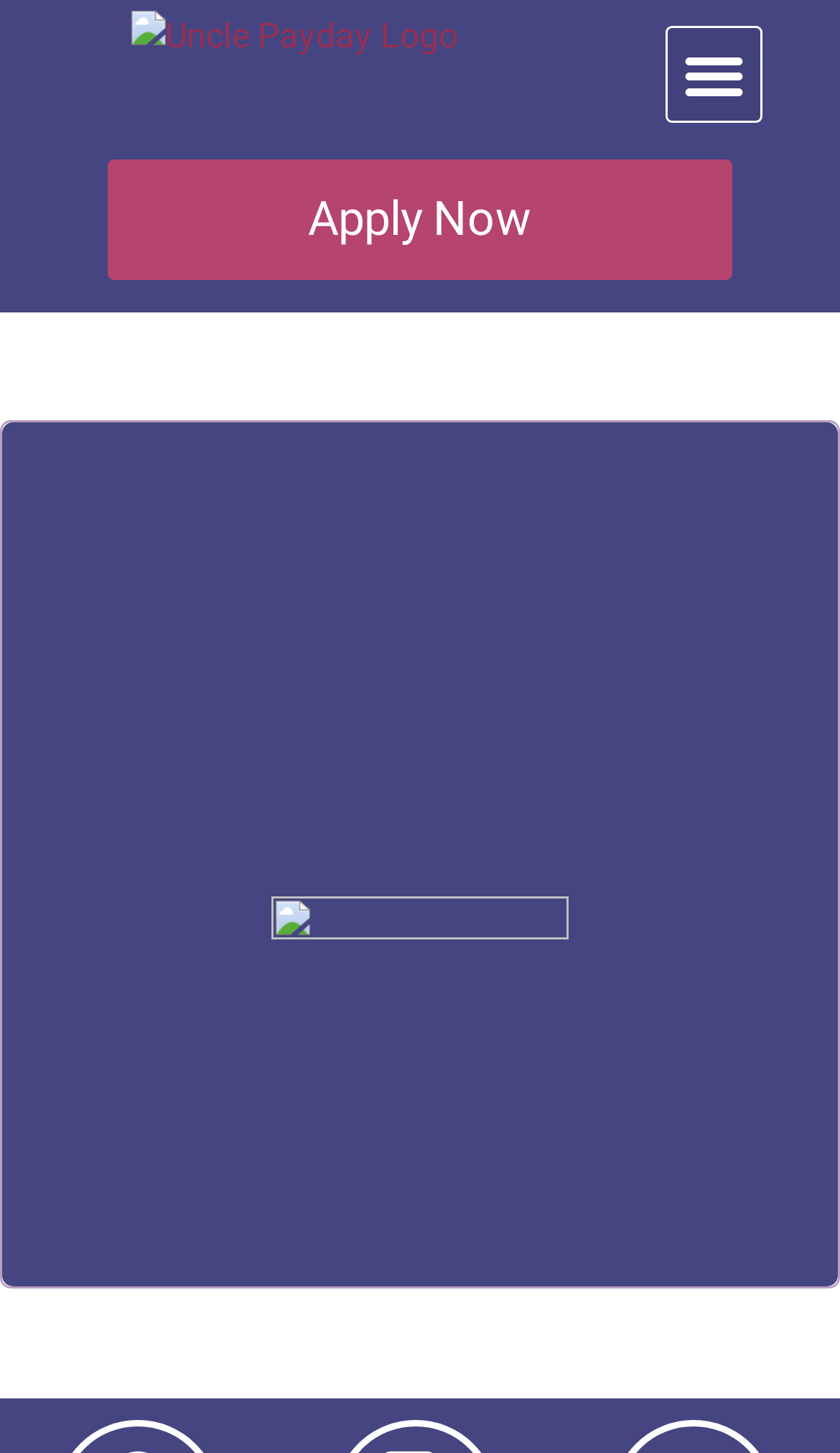Based on the element description Apply Now, identify the bounding box coordinates for the UI element. The coordinates should be in the format (top-left x, top-left y, bottom-right x, bottom-right y) and within the 0 to 1 range.

[0.128, 0.109, 0.872, 0.192]